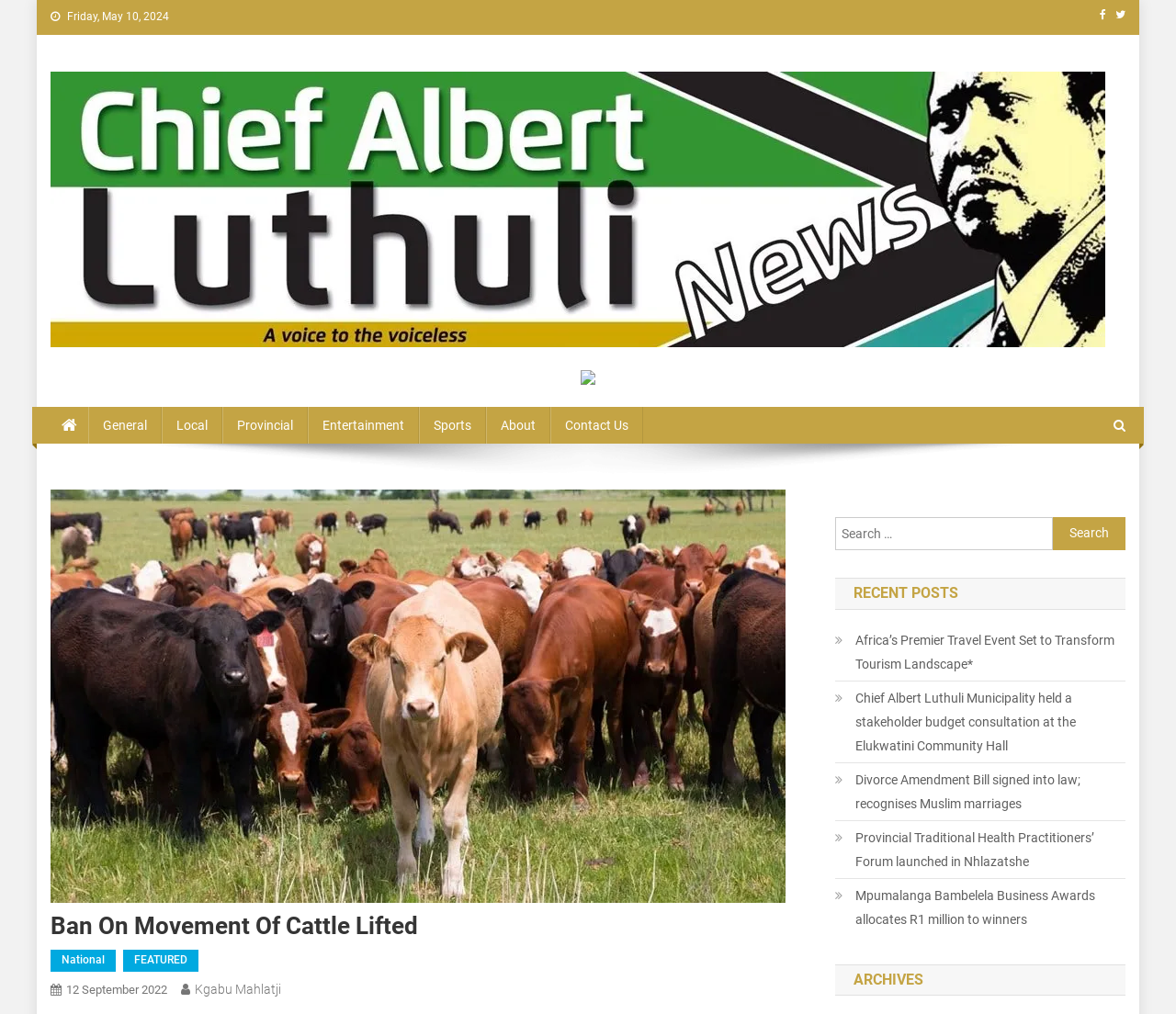What is the name of the news website?
Examine the image and give a concise answer in one word or a short phrase.

Chief Albert Luthuli News